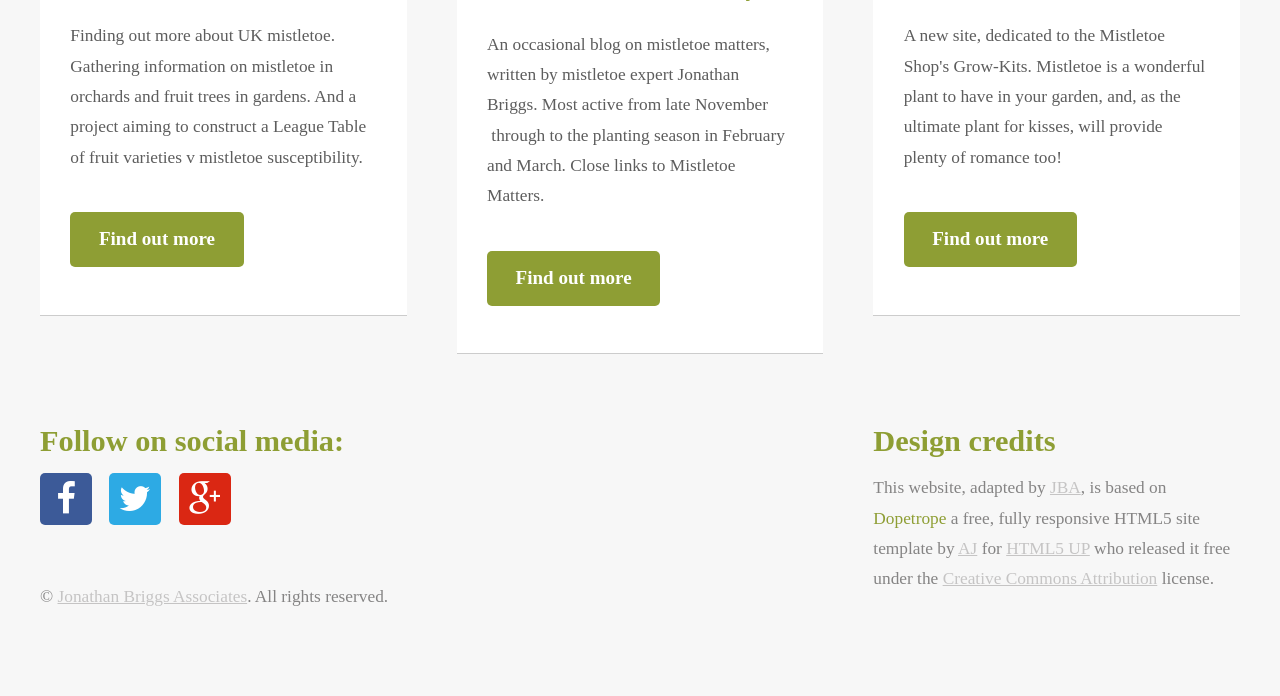Specify the bounding box coordinates of the element's region that should be clicked to achieve the following instruction: "Learn more about HTML5 UP". The bounding box coordinates consist of four float numbers between 0 and 1, in the format [left, top, right, bottom].

[0.786, 0.774, 0.851, 0.802]